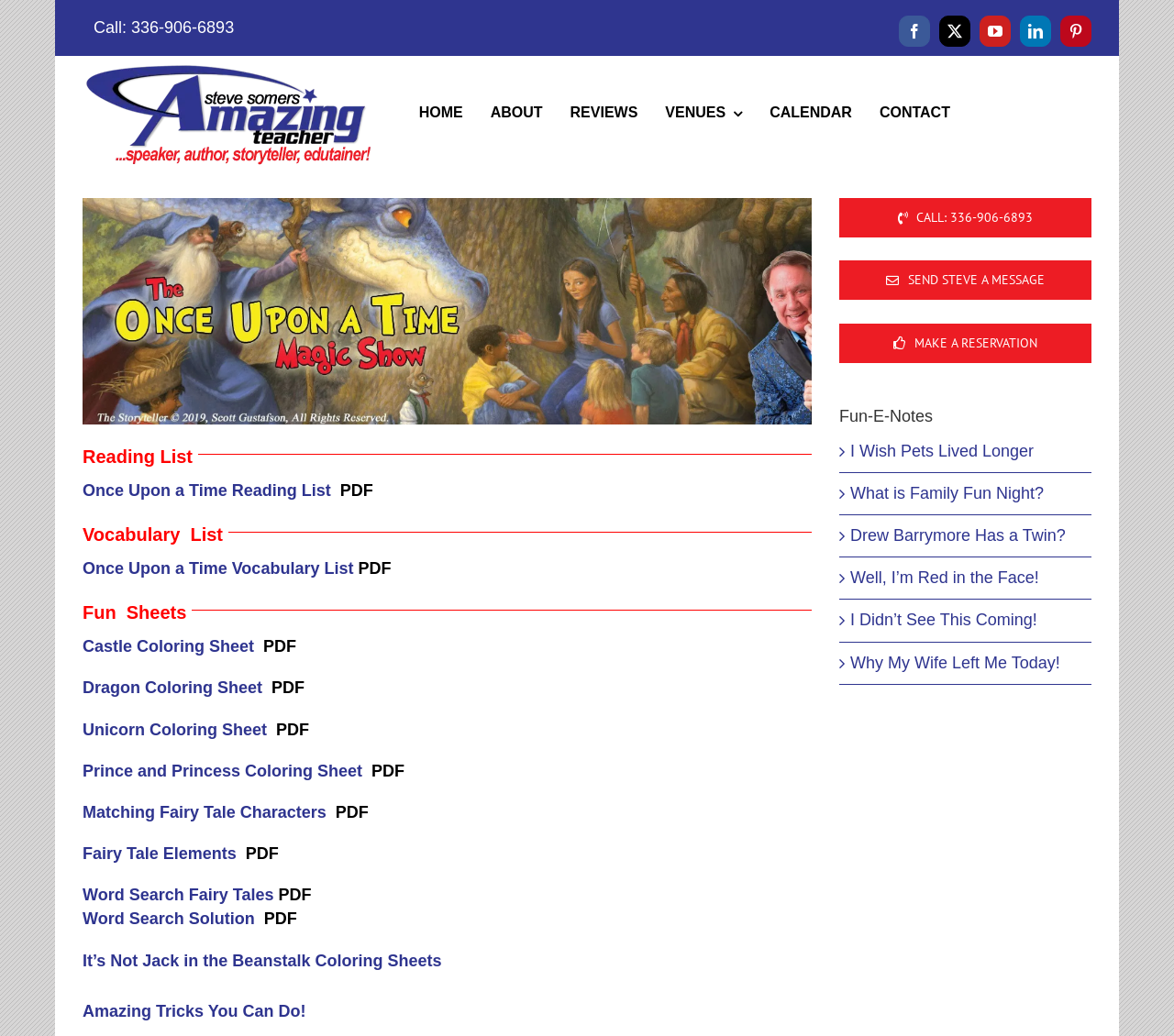What is the phone number to call?
Use the information from the image to give a detailed answer to the question.

I found the phone number to call on the webpage, which is displayed as 'Call: 336-906-6893' and also repeated as 'CALL: 336-906-6893' in the complementary section.